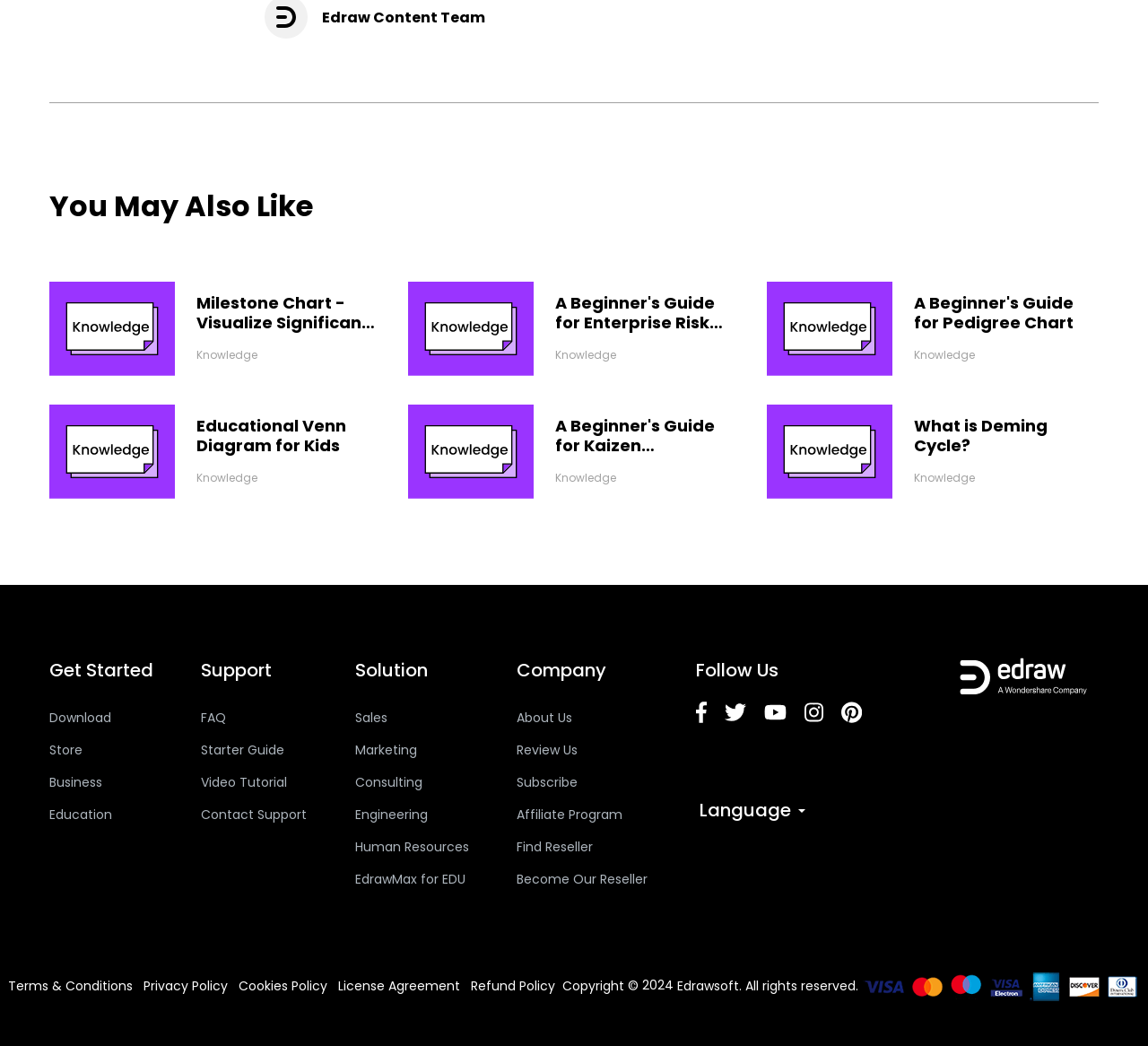Determine the bounding box coordinates of the target area to click to execute the following instruction: "Contact the support team."

[0.175, 0.763, 0.268, 0.794]